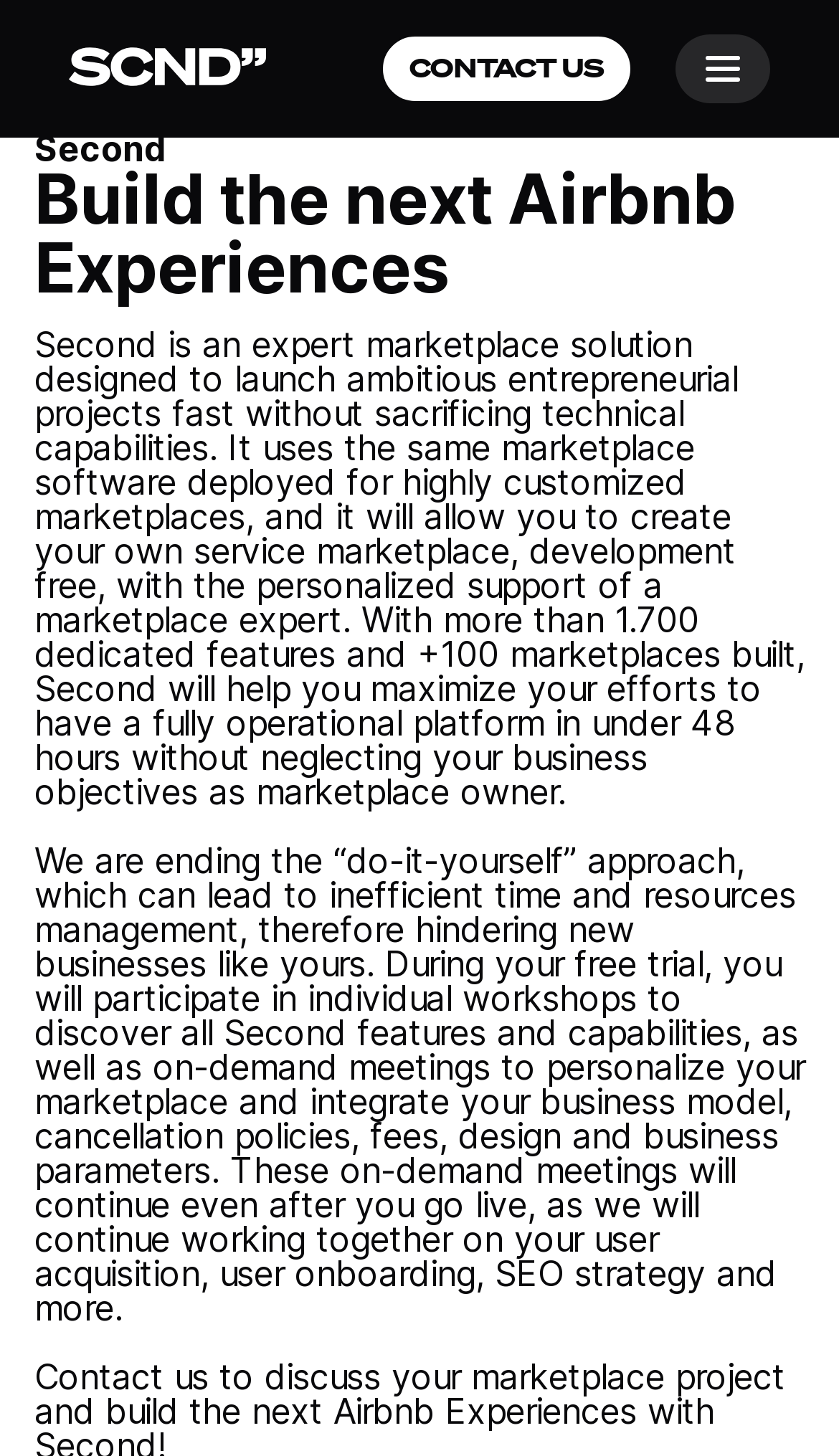Identify the bounding box of the HTML element described here: "parent_node: CONTACT US". Provide the coordinates as four float numbers between 0 and 1: [left, top, right, bottom].

[0.805, 0.024, 0.918, 0.071]